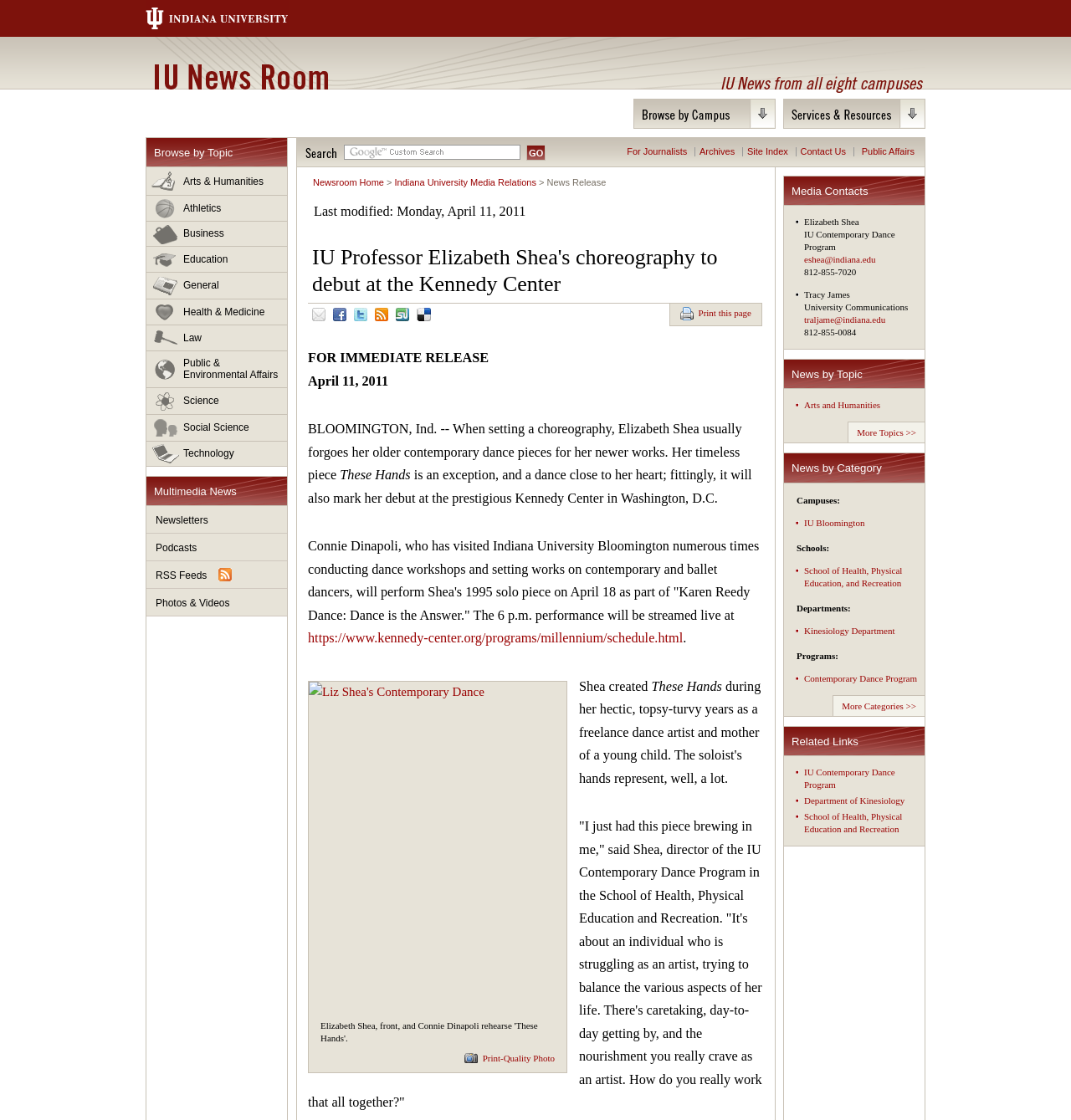Specify the bounding box coordinates of the area to click in order to follow the given instruction: "Print this page."

[0.635, 0.274, 0.702, 0.288]